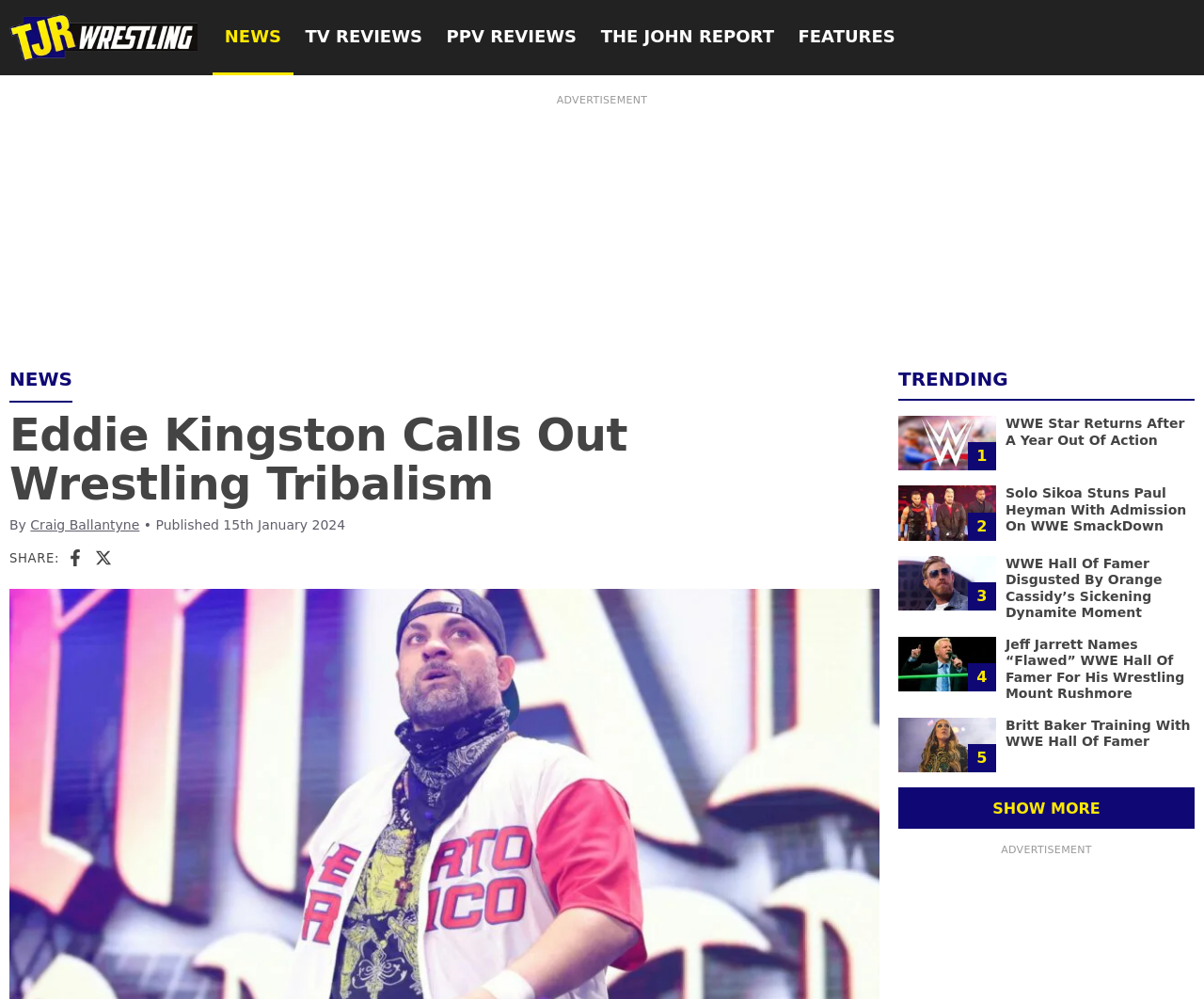Locate the primary heading on the webpage and return its text.

Eddie Kingston Calls Out Wrestling Tribalism